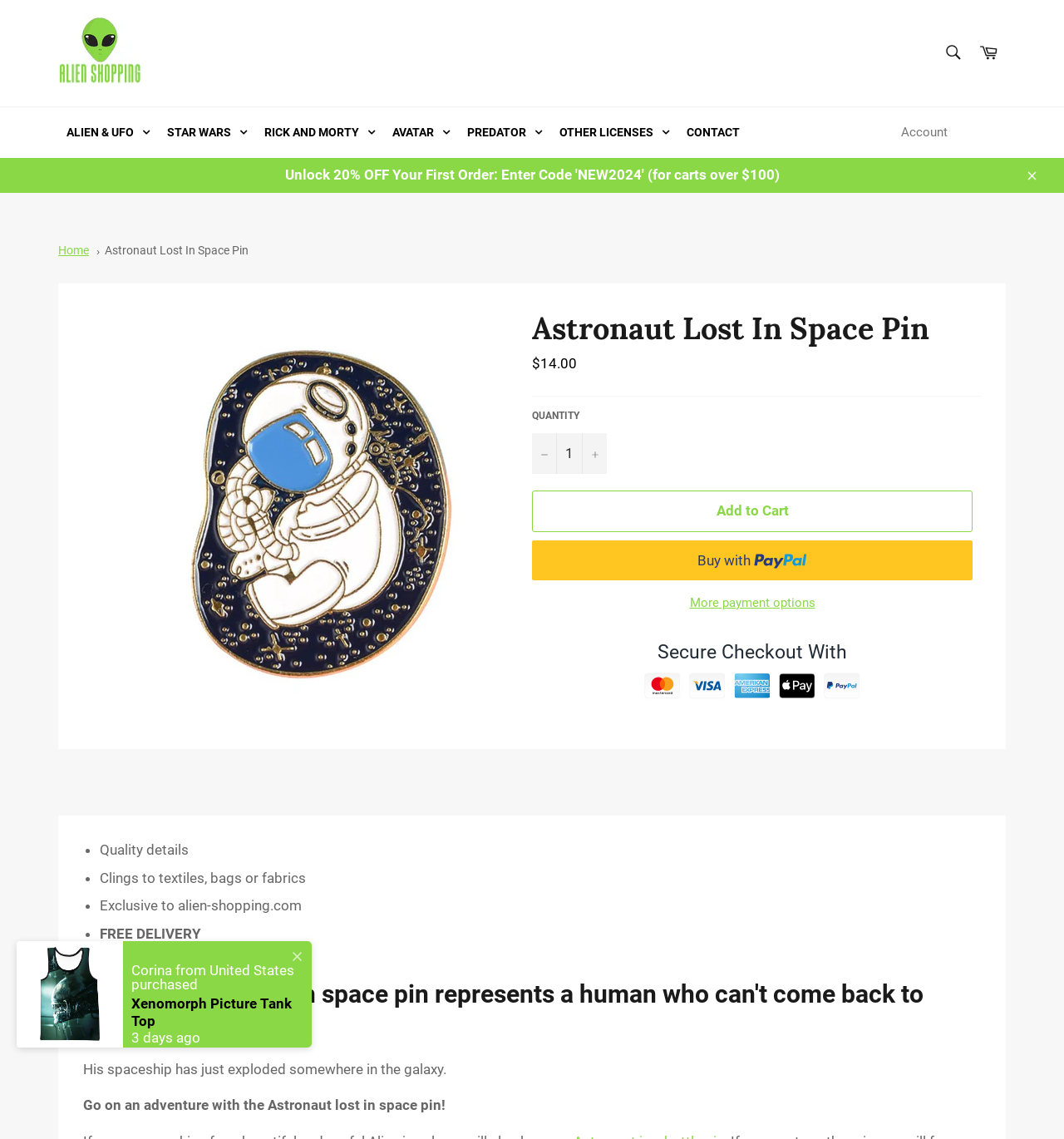Summarize the webpage comprehensively, mentioning all visible components.

This webpage is an e-commerce page for an "Astronaut Lost In Space Pin" product. At the top, there is a navigation bar with links to "Alien Shopping", "Cart", and a search bar. Below the navigation bar, there are several links to different categories, including "ALIEN & UFO", "STAR WARS", and "RICK AND MORTY".

On the left side of the page, there is a breadcrumb navigation showing the current page's location, with links to "Home" and "Astronaut Lost In Space Pin". Next to it, there is a large image of the product, an astronaut pin.

On the right side of the page, there is a section with product information, including a heading with the product name, a regular price of $14.00, and a quantity selector with buttons to increase or decrease the quantity. Below it, there are buttons to "Add to Cart", "Buy now with PayPal", and "More payment options".

Further down the page, there is a section with quality details, listed in bullet points, including information about the product's quality, its exclusivity to the website, and free delivery. Below it, there is a brief product description, stating that the pin represents a human who can't come back to Earth, and inviting the user to go on an adventure with the pin. The description is accompanied by an astronaut emoji.